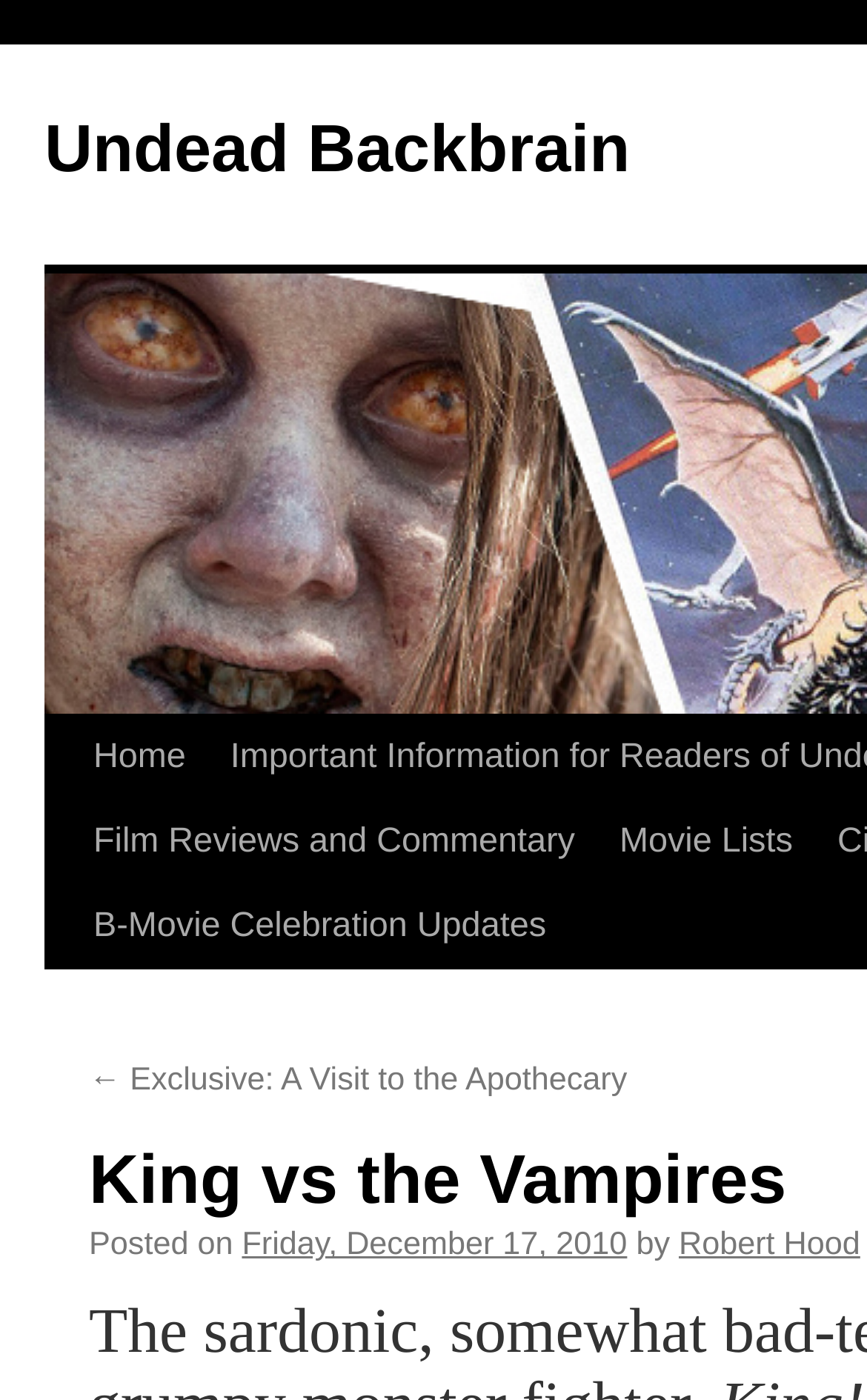Extract the text of the main heading from the webpage.

King vs the Vampires